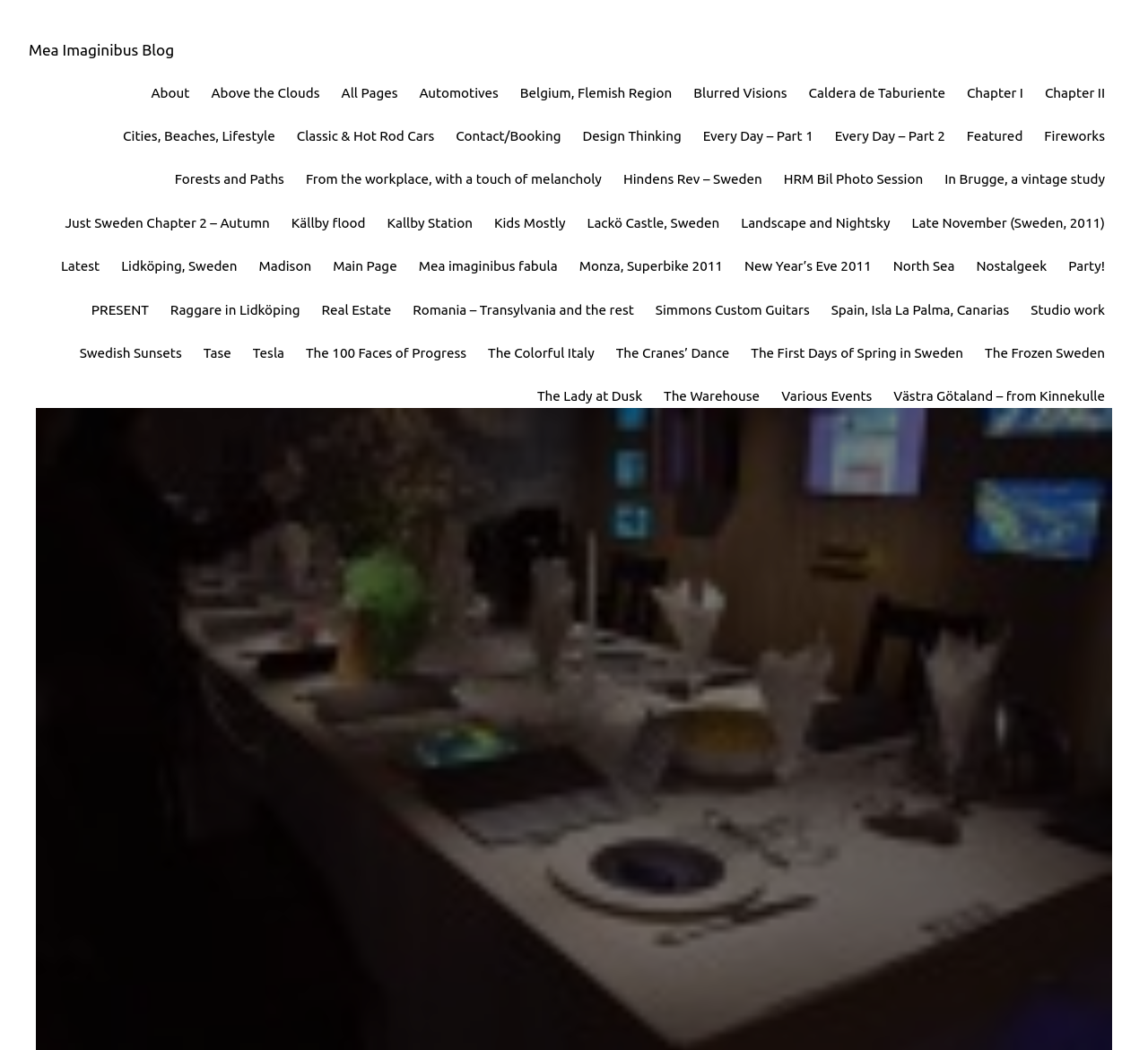Identify the bounding box coordinates of the element to click to follow this instruction: 'View Latest posts'. Ensure the coordinates are four float values between 0 and 1, provided as [left, top, right, bottom].

[0.053, 0.244, 0.087, 0.264]